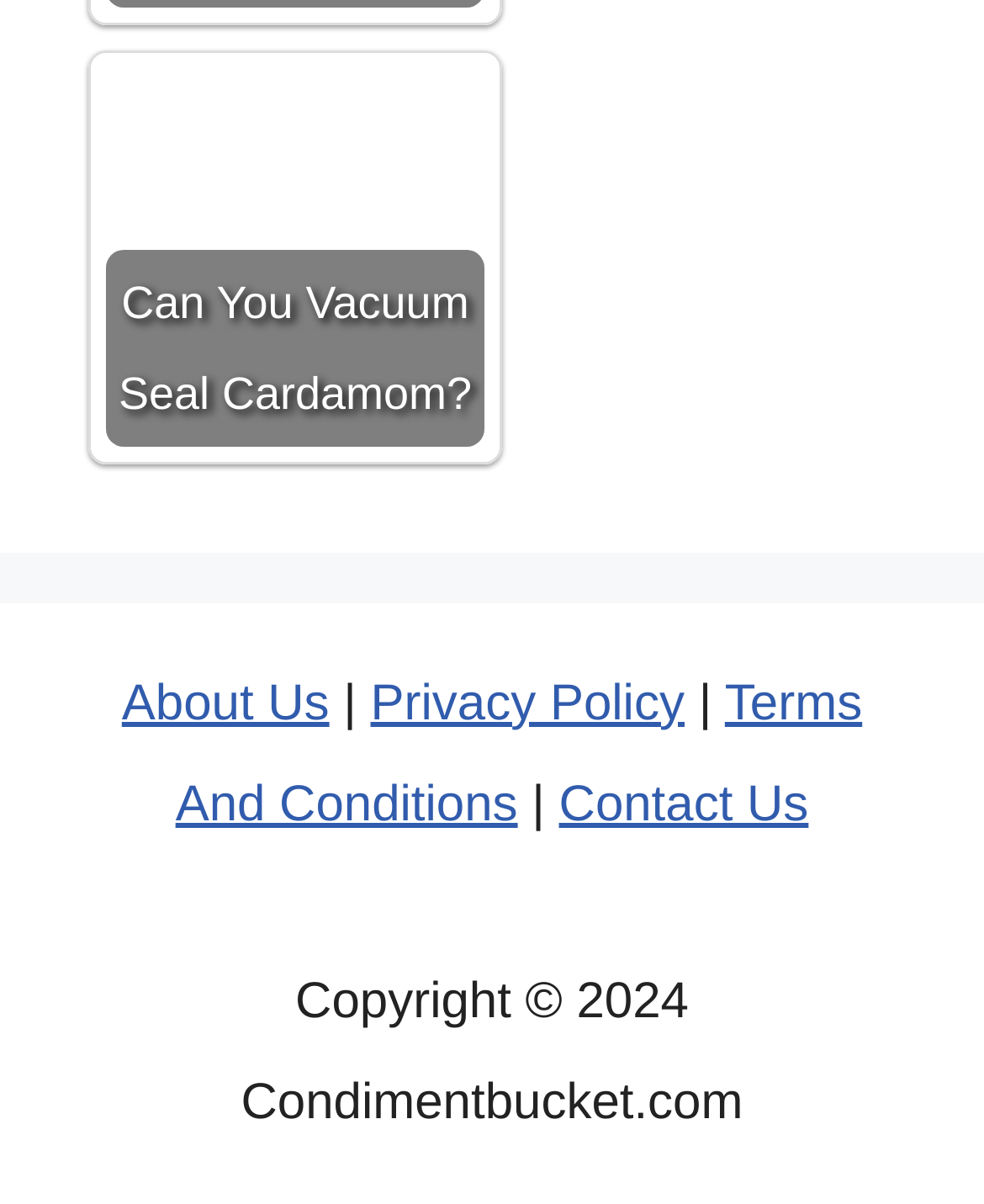What type of information is provided in the footer?
Please provide a full and detailed response to the question.

The footer section contains links to 'About Us', 'Privacy Policy', 'Terms And Conditions', and 'Contact Us', which suggests that the footer provides legal and contact information about the website.